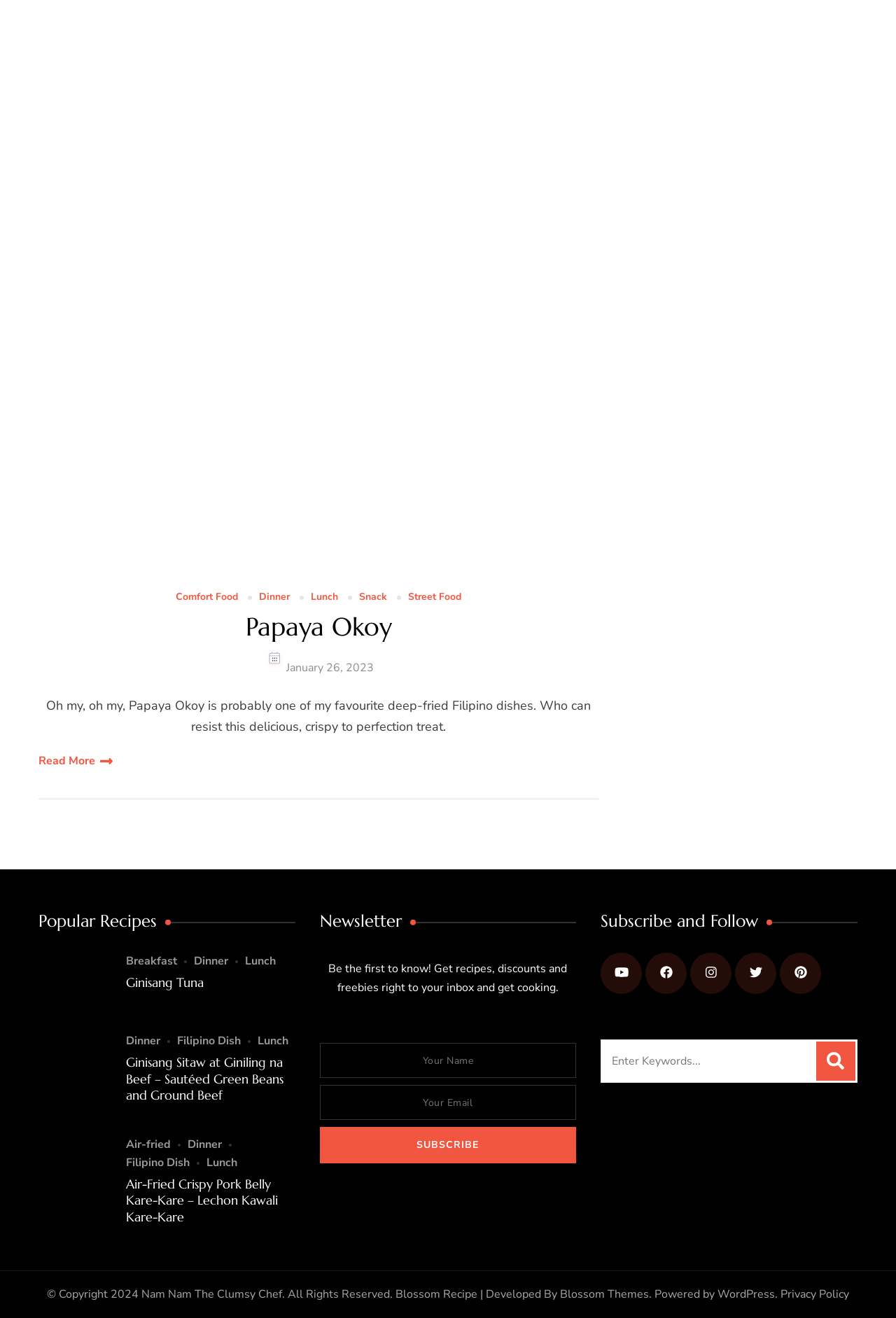Please answer the following question using a single word or phrase: 
What is the copyright year of the website?

2024